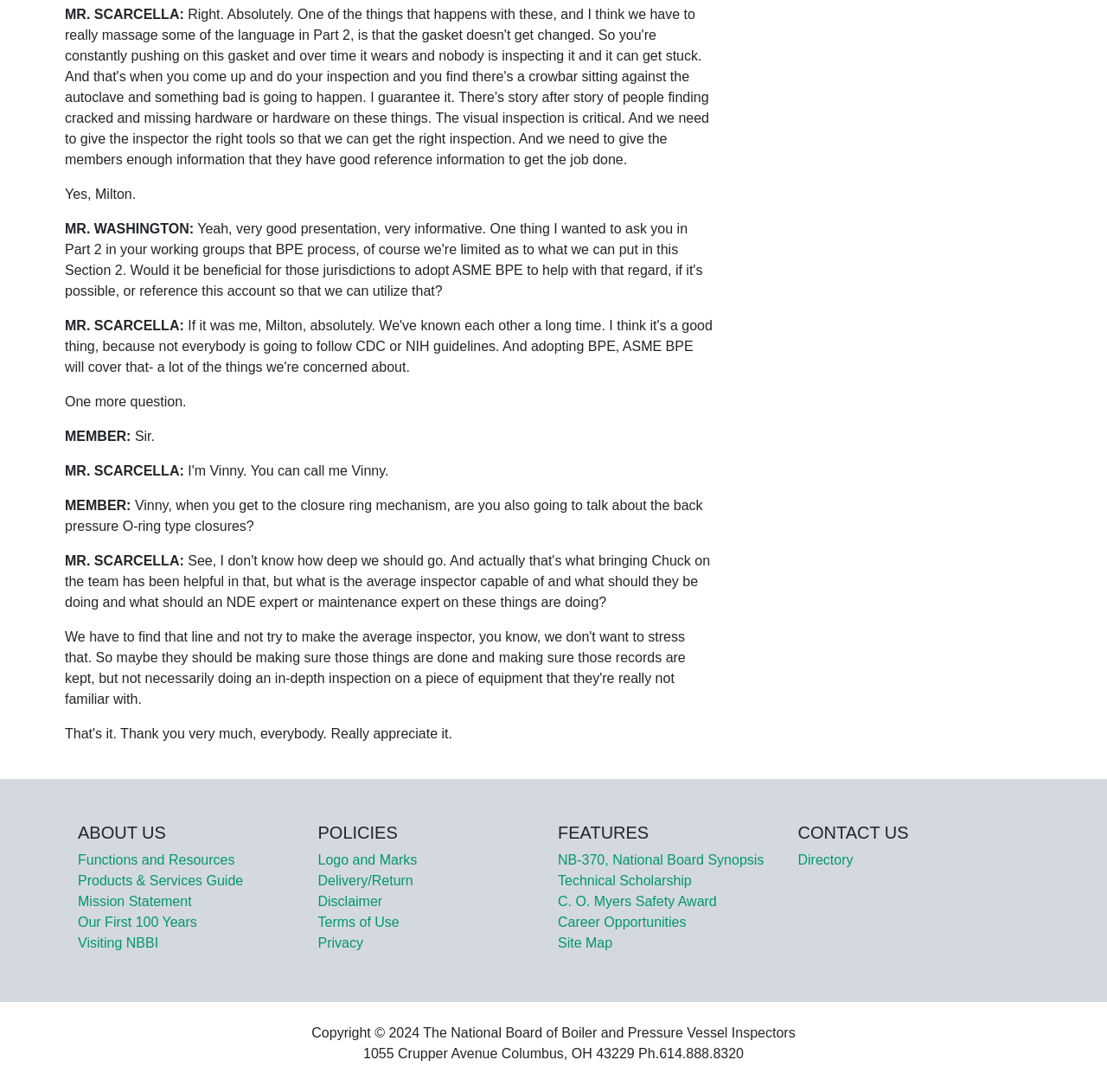What is the phone number of the organization?
Using the visual information, reply with a single word or short phrase.

614.888.8320